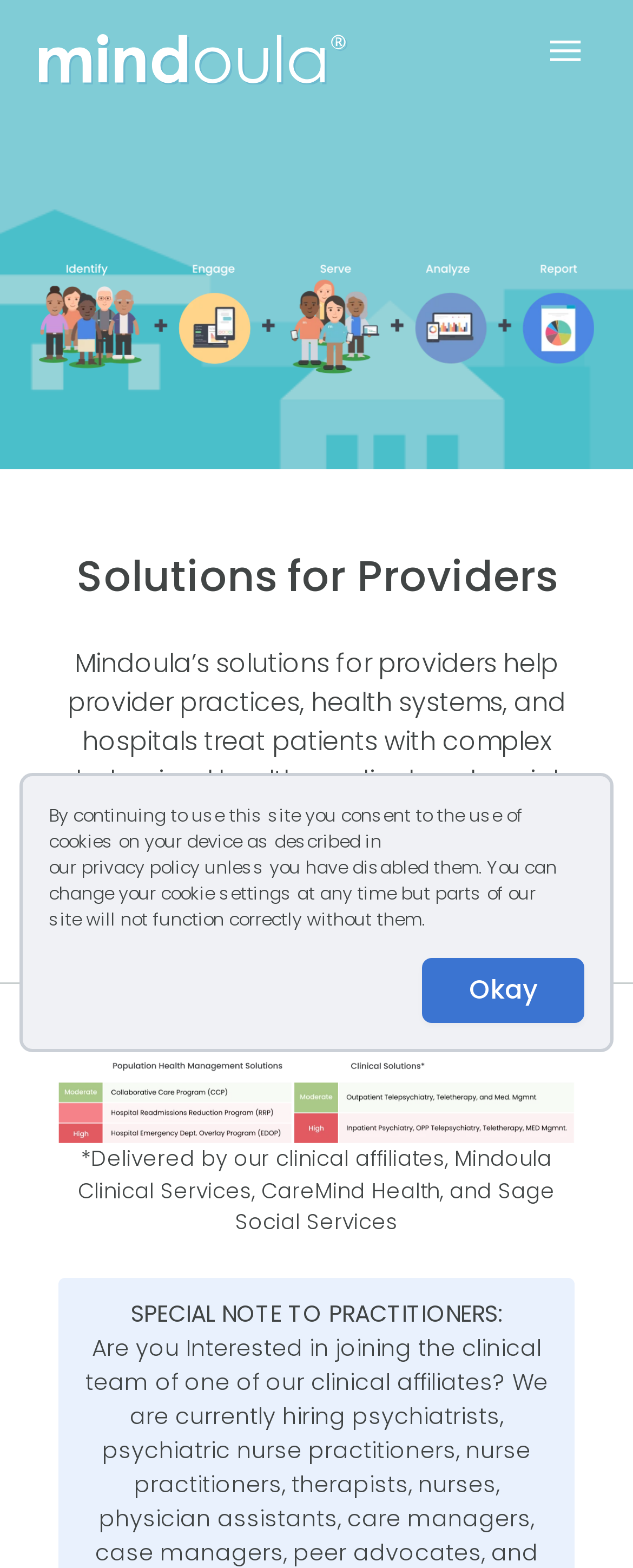Based on the image, provide a detailed response to the question:
What is the main challenge faced by patients?

The webpage mentions that Mindoula's solutions help providers treat patients with complex behavioral health, medical, and social challenges, implying that complex behavioral health is one of the main challenges faced by patients.